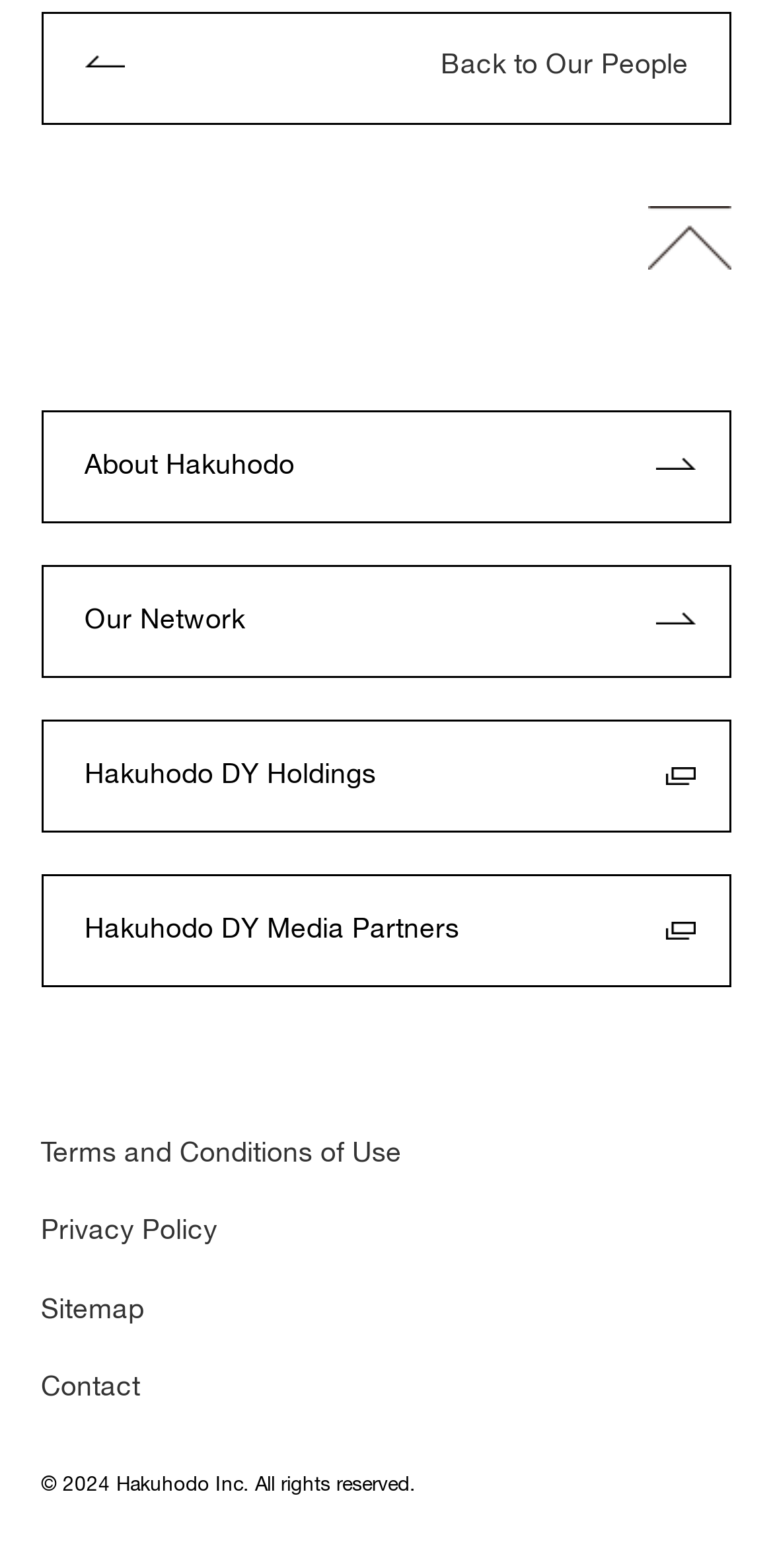What is the year mentioned in the copyright section?
Please give a detailed and elaborate answer to the question.

I found the year '2024' mentioned in the copyright section at the bottom of the page, next to the '©' symbol.